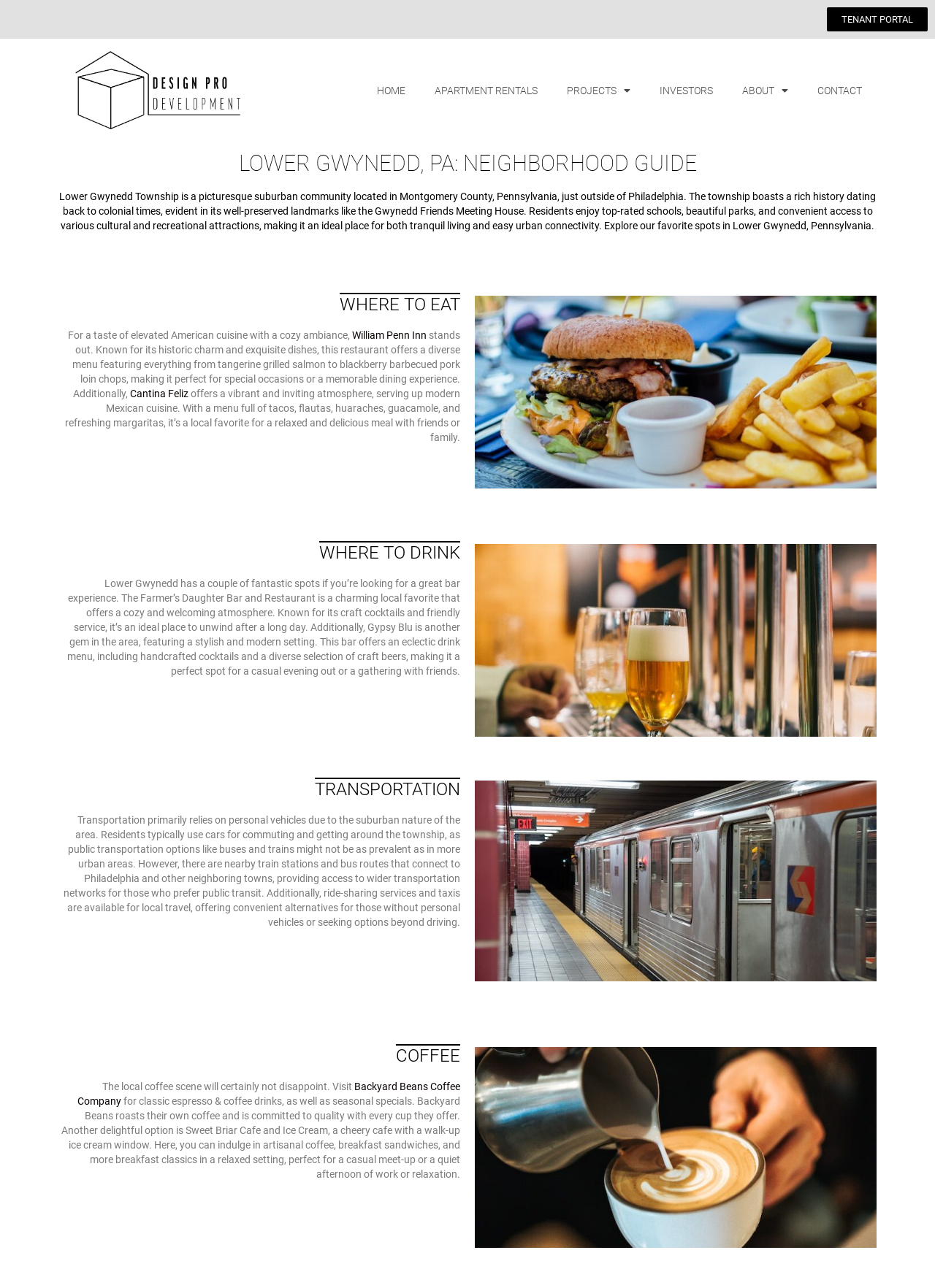Use the information in the screenshot to answer the question comprehensively: What is the name of the township described in the webpage?

The webpage provides a guide to living, learning, eating, and drinking in Lower Gwynedd, Pennsylvania. The township is described as a cultured neighborhood in PA.